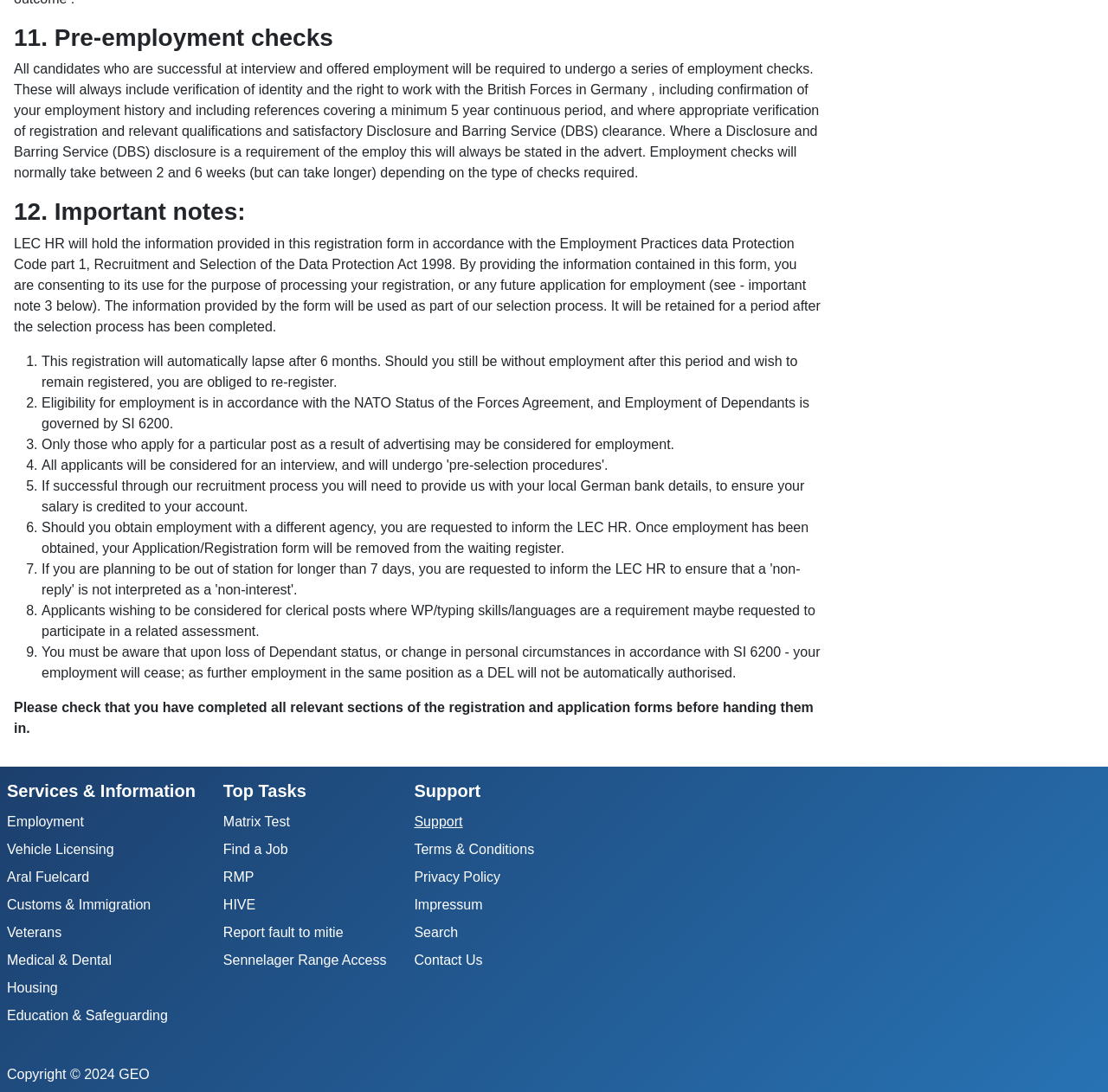Locate the bounding box coordinates of the area where you should click to accomplish the instruction: "Click on 'Matrix Test'".

[0.201, 0.745, 0.262, 0.759]